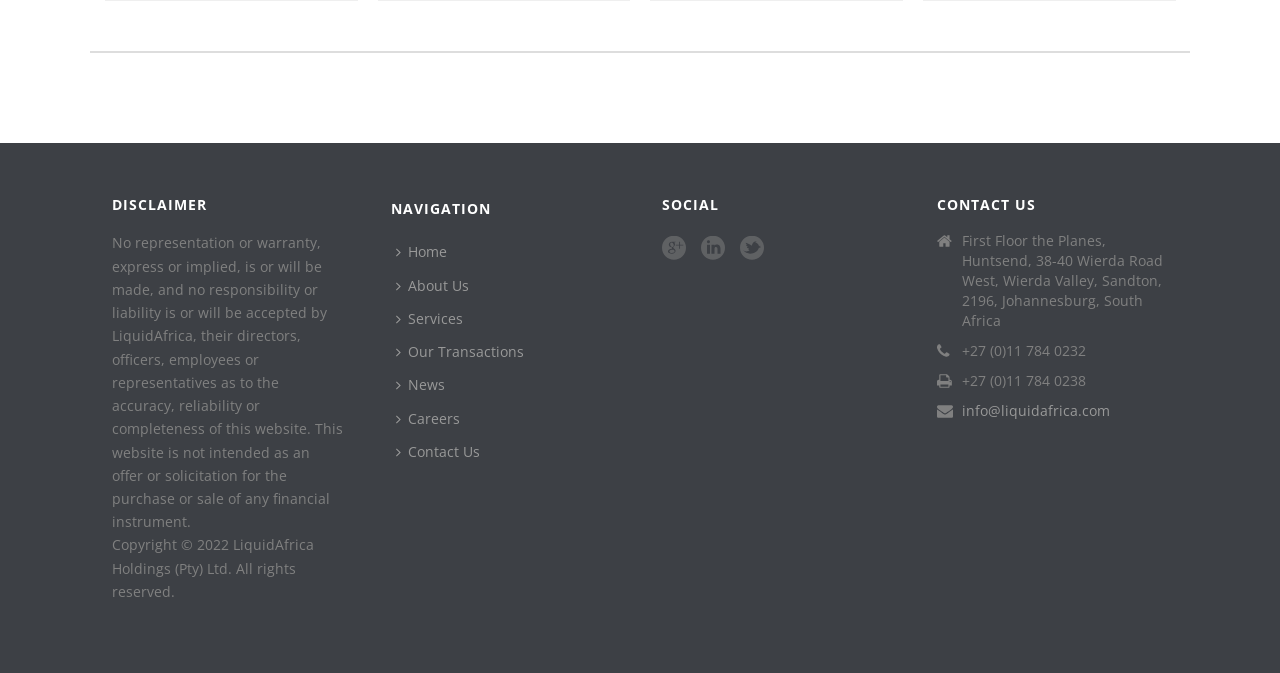Based on the description "Services", find the bounding box of the specified UI element.

[0.305, 0.449, 0.373, 0.498]